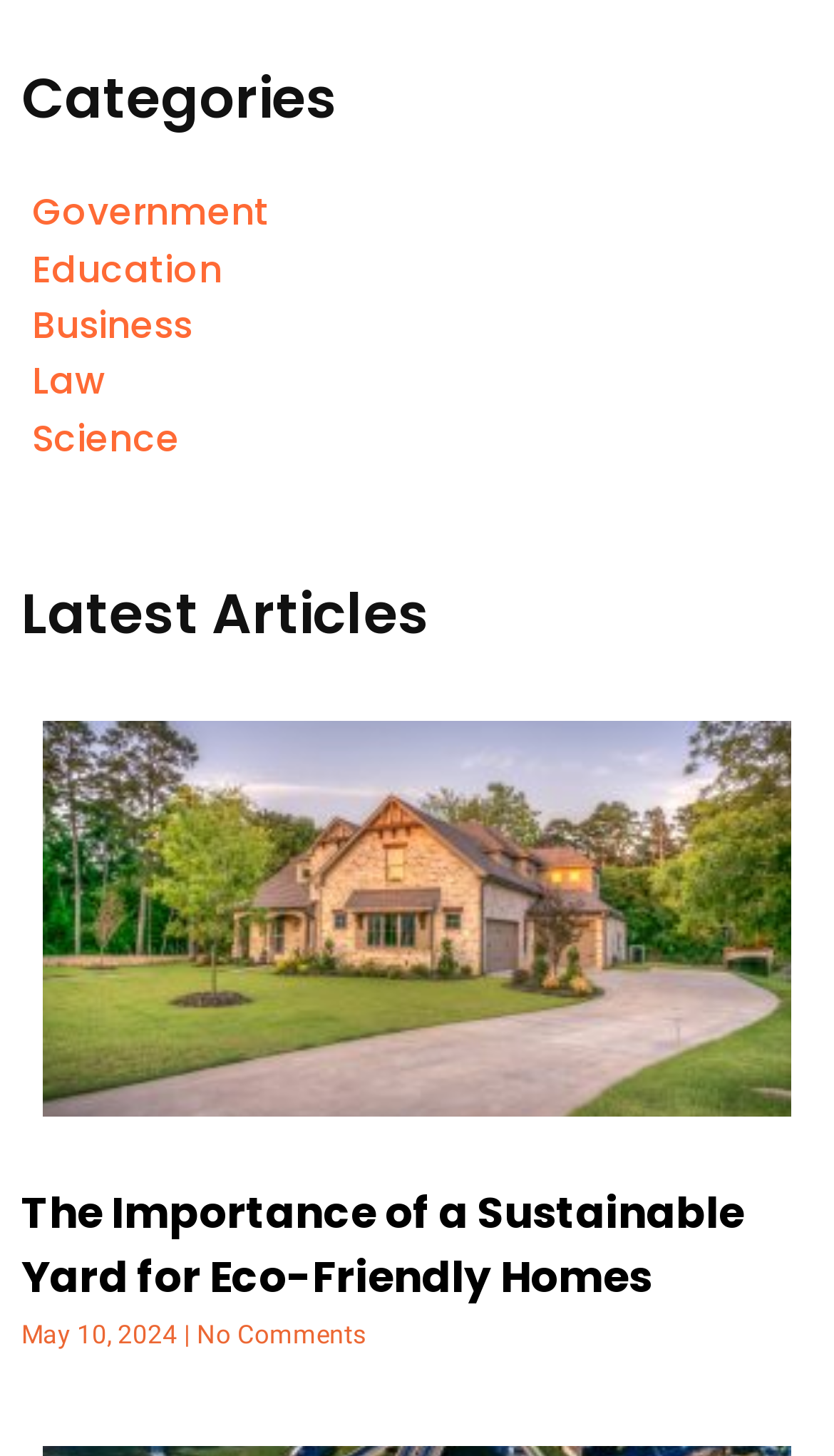How many comments are there on the latest article?
Answer the question in a detailed and comprehensive manner.

I looked at the article section under the 'Latest Articles' heading and found the comment count, which is 'No Comments', indicating that there are no comments on the latest article.